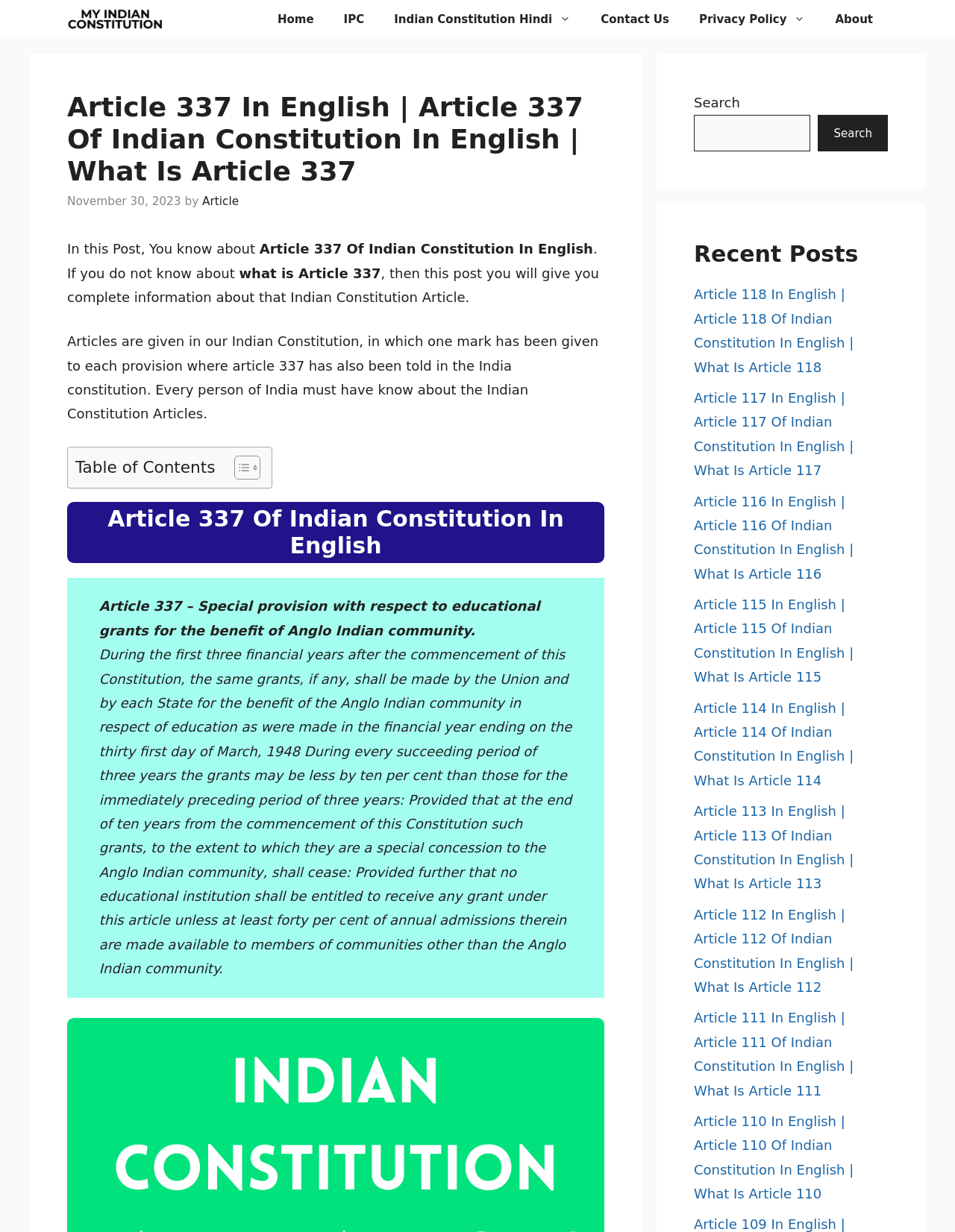Determine the bounding box coordinates for the clickable element required to fulfill the instruction: "Click on the 'Home' link". Provide the coordinates as four float numbers between 0 and 1, i.e., [left, top, right, bottom].

[0.275, 0.0, 0.344, 0.031]